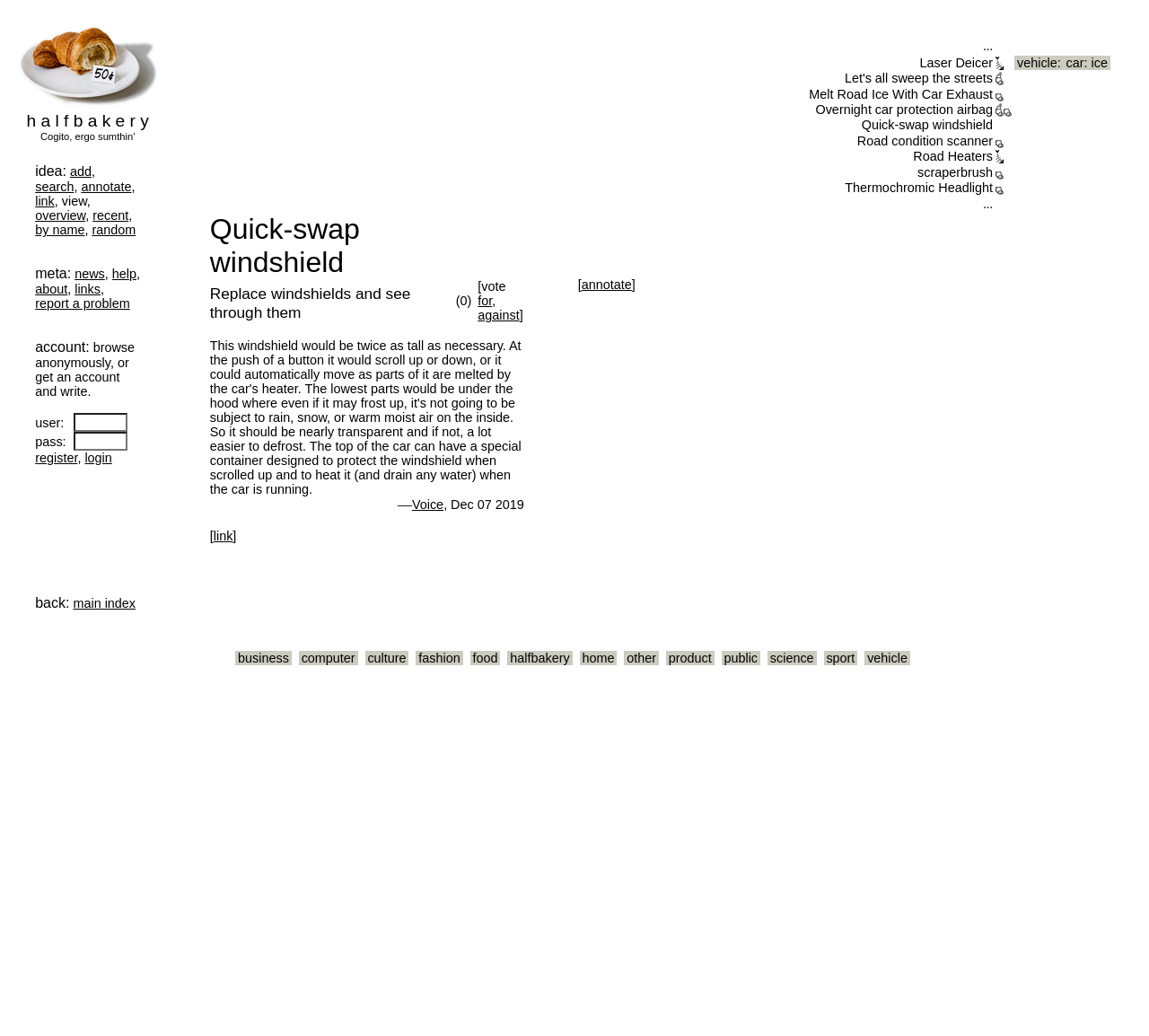What is the purpose of the 'add' link?
Answer the question with a single word or phrase by looking at the picture.

To add an idea